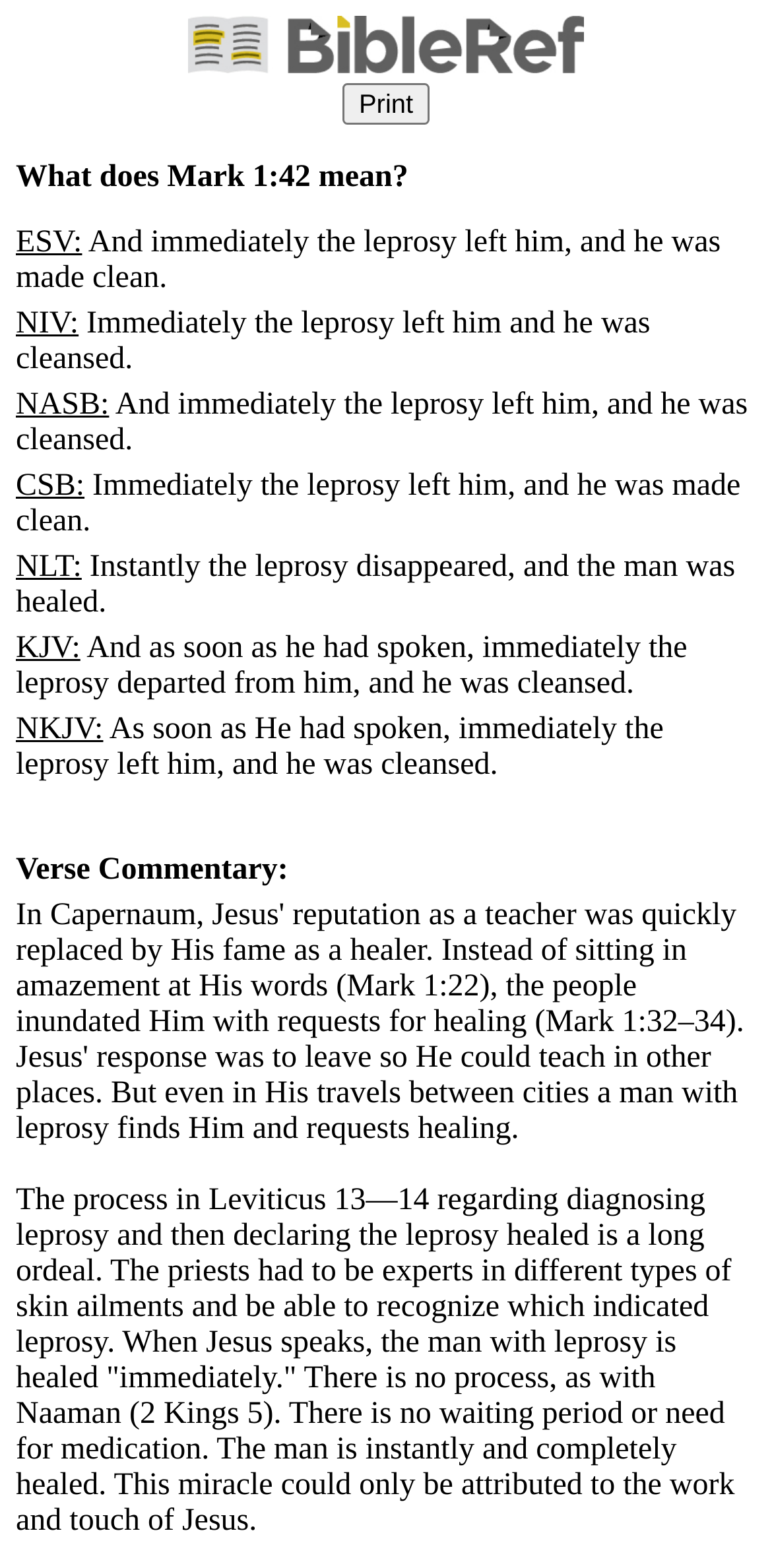Give a detailed explanation of the elements present on the webpage.

This webpage is about the biblical verse Mark 1:42, providing its meaning and commentary. At the top, there is an image, followed by a "Print" button. Below the image, there is a question "What does Mark 1:42 mean?" 

The webpage then presents the verse in different Bible translations, including ESV, NIV, NASB, CSB, NLT, KJV, and NKJV. Each translation is labeled with its respective acronym, and the text is arranged in a vertical list, with each translation below the previous one.

After the list of translations, there is a section titled "Verse Commentary". This section provides a detailed explanation of the verse, discussing the process of diagnosing and healing leprosy in the biblical context, and highlighting the significance of Jesus' immediate healing of the leprosy in this verse.